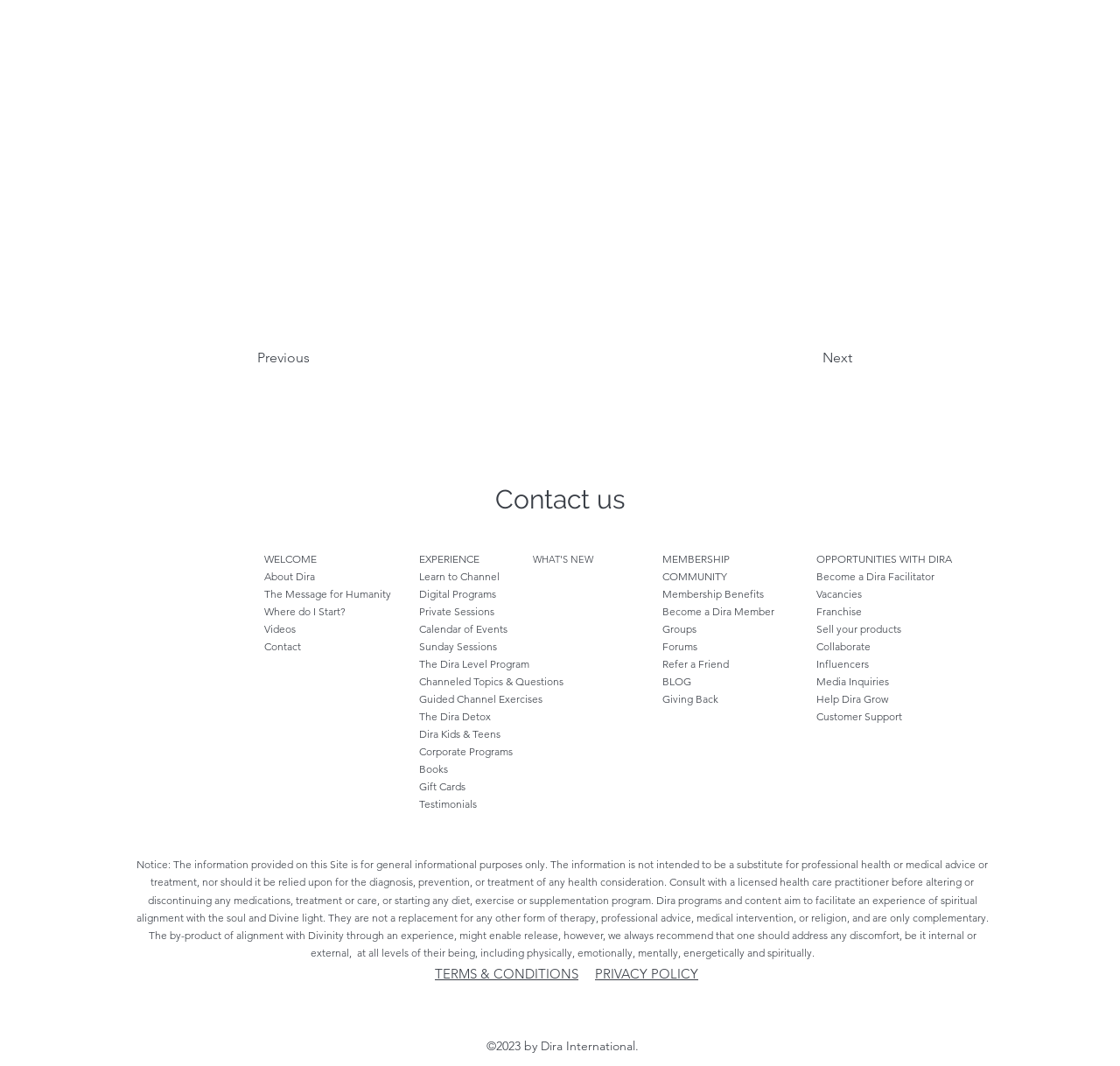What type of content is available under 'The Message for Humanity'?
Please use the image to deliver a detailed and complete answer.

The 'The Message for Humanity' link is located under the main navigation menu, but there is no clear indication of what type of content it leads to. It could be a blog post, a video, or a page with written content, but without further information, it is impossible to determine.